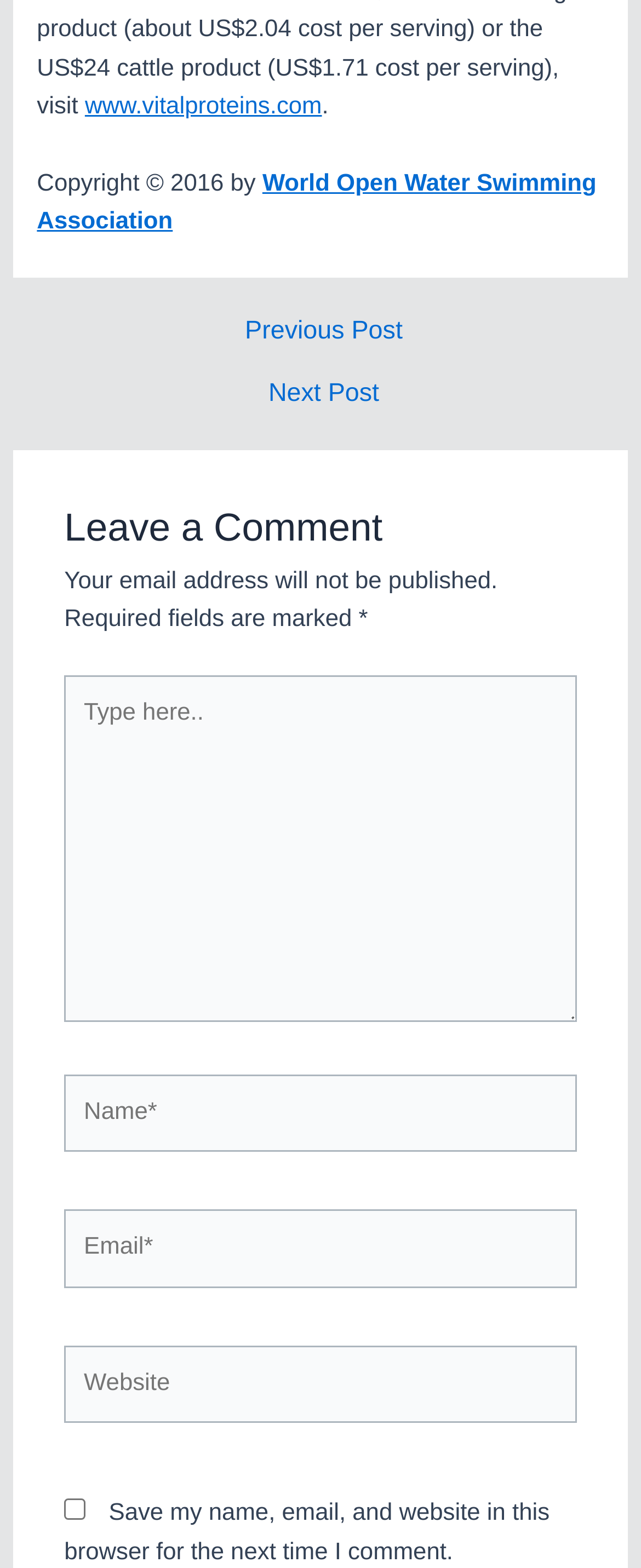What is the navigation option available below the comment section?
From the image, provide a succinct answer in one word or a short phrase.

Previous Post and Next Post